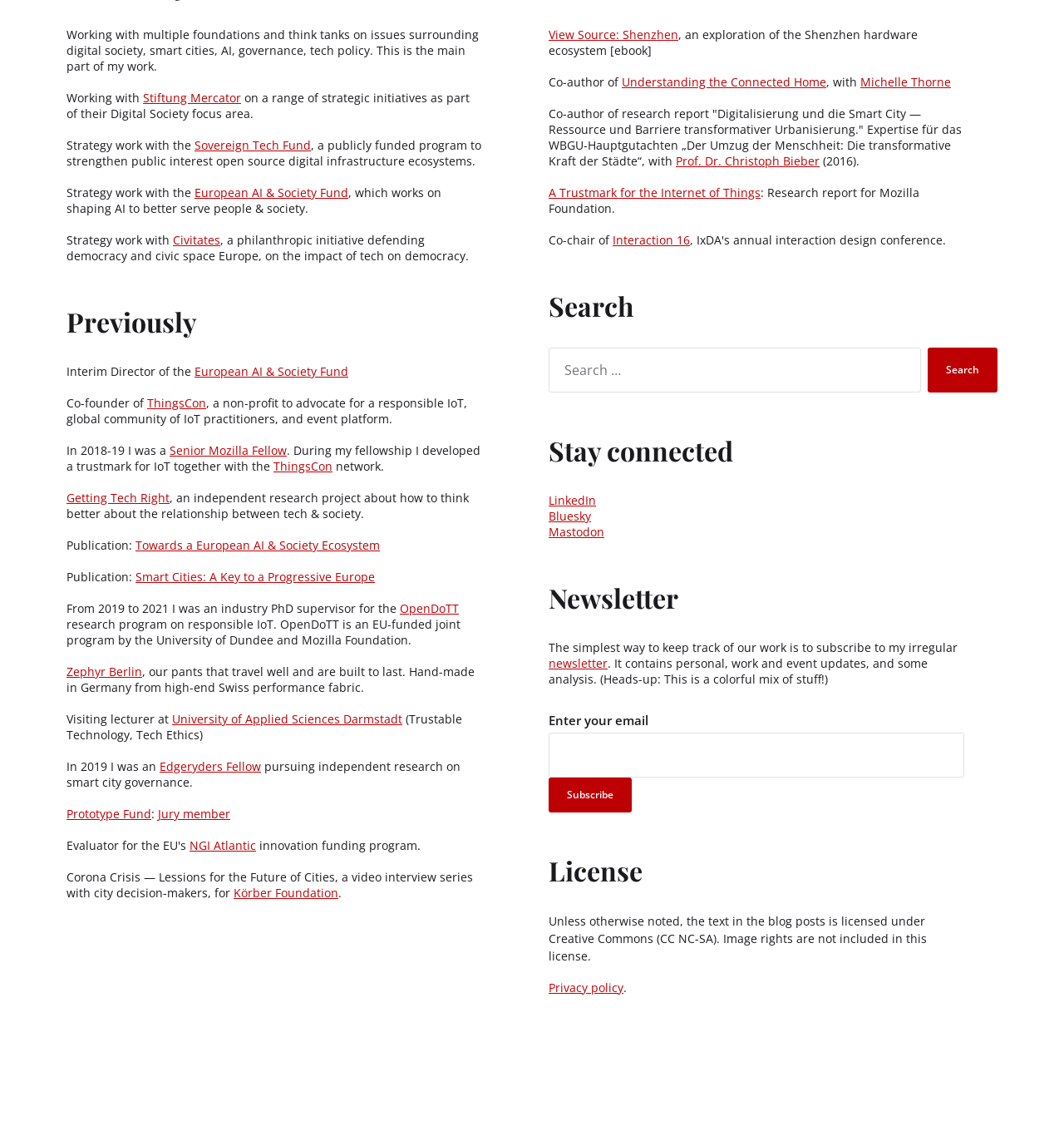Find the bounding box coordinates of the clickable element required to execute the following instruction: "Learn more about Zephyr Berlin". Provide the coordinates as four float numbers between 0 and 1, i.e., [left, top, right, bottom].

[0.062, 0.592, 0.134, 0.606]